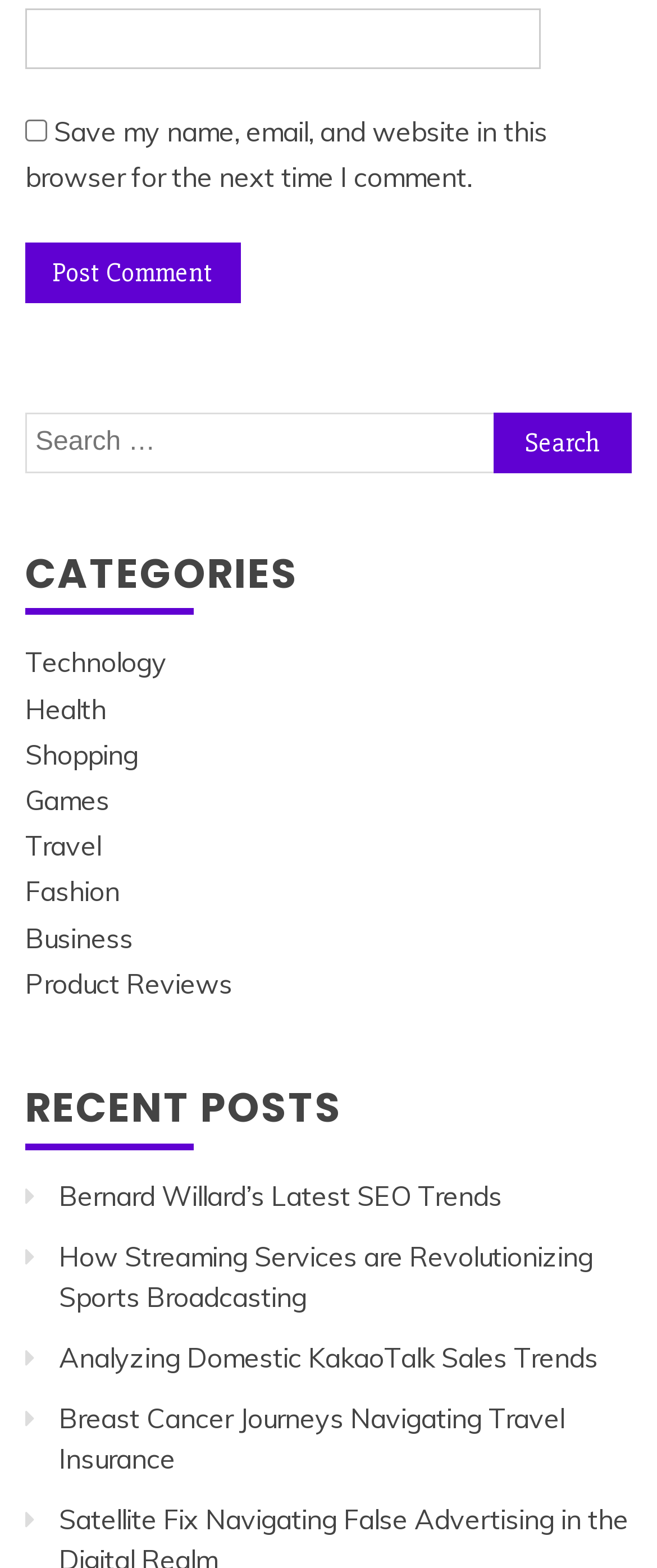Determine the bounding box coordinates of the clickable region to carry out the instruction: "Post a comment".

[0.038, 0.154, 0.367, 0.193]